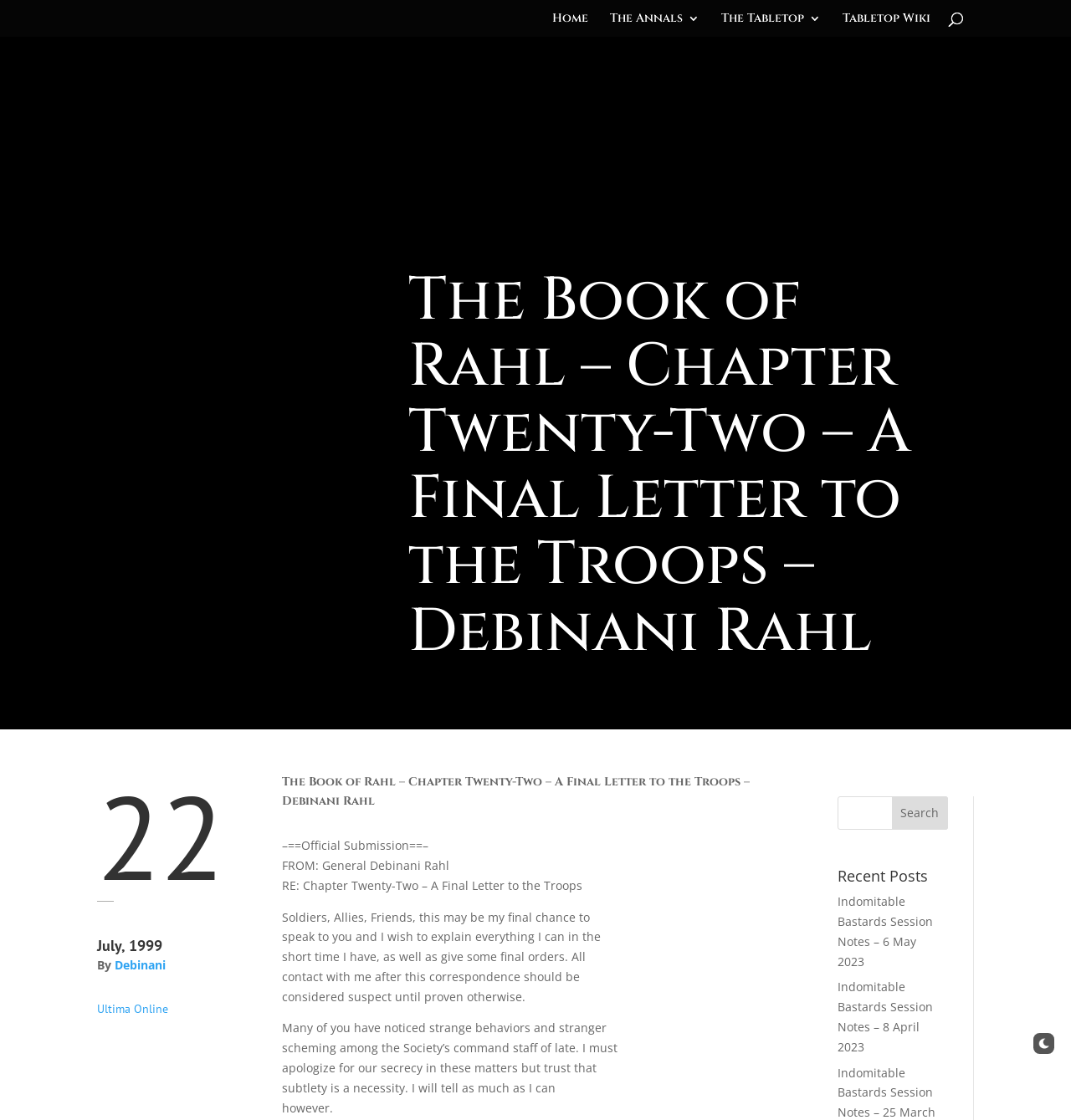Identify the bounding box coordinates of the region I need to click to complete this instruction: "Click the 'Search' button".

[0.832, 0.711, 0.885, 0.74]